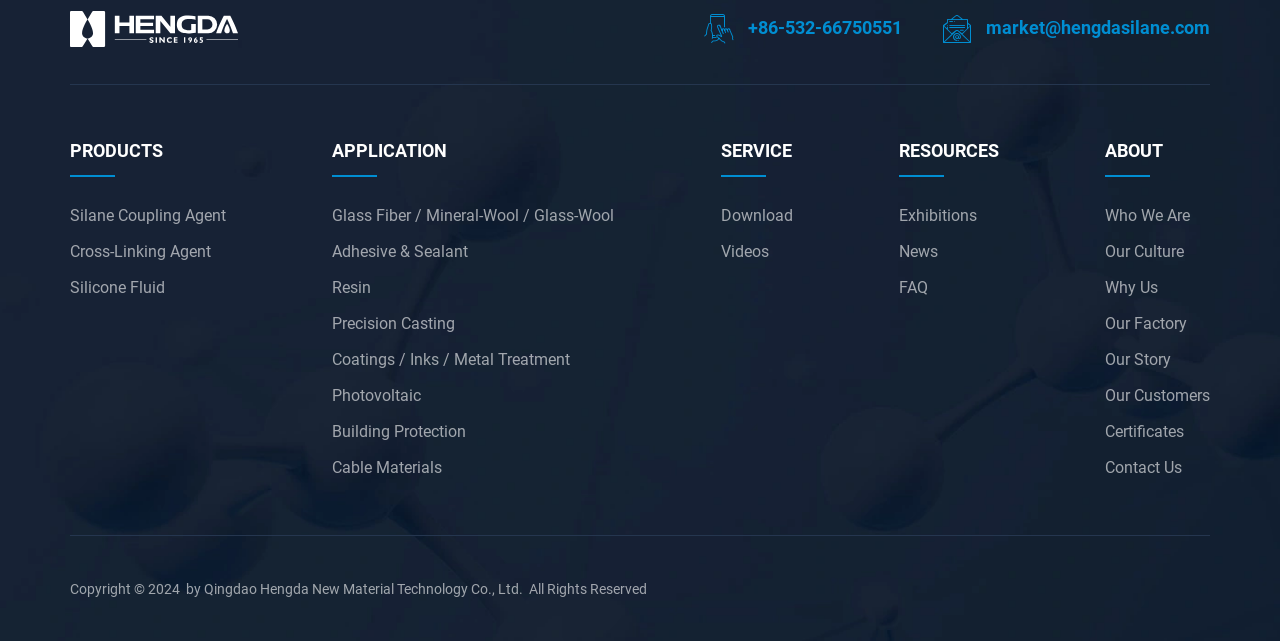Answer succinctly with a single word or phrase:
What is the last link listed under the ABOUT category?

Contact Us